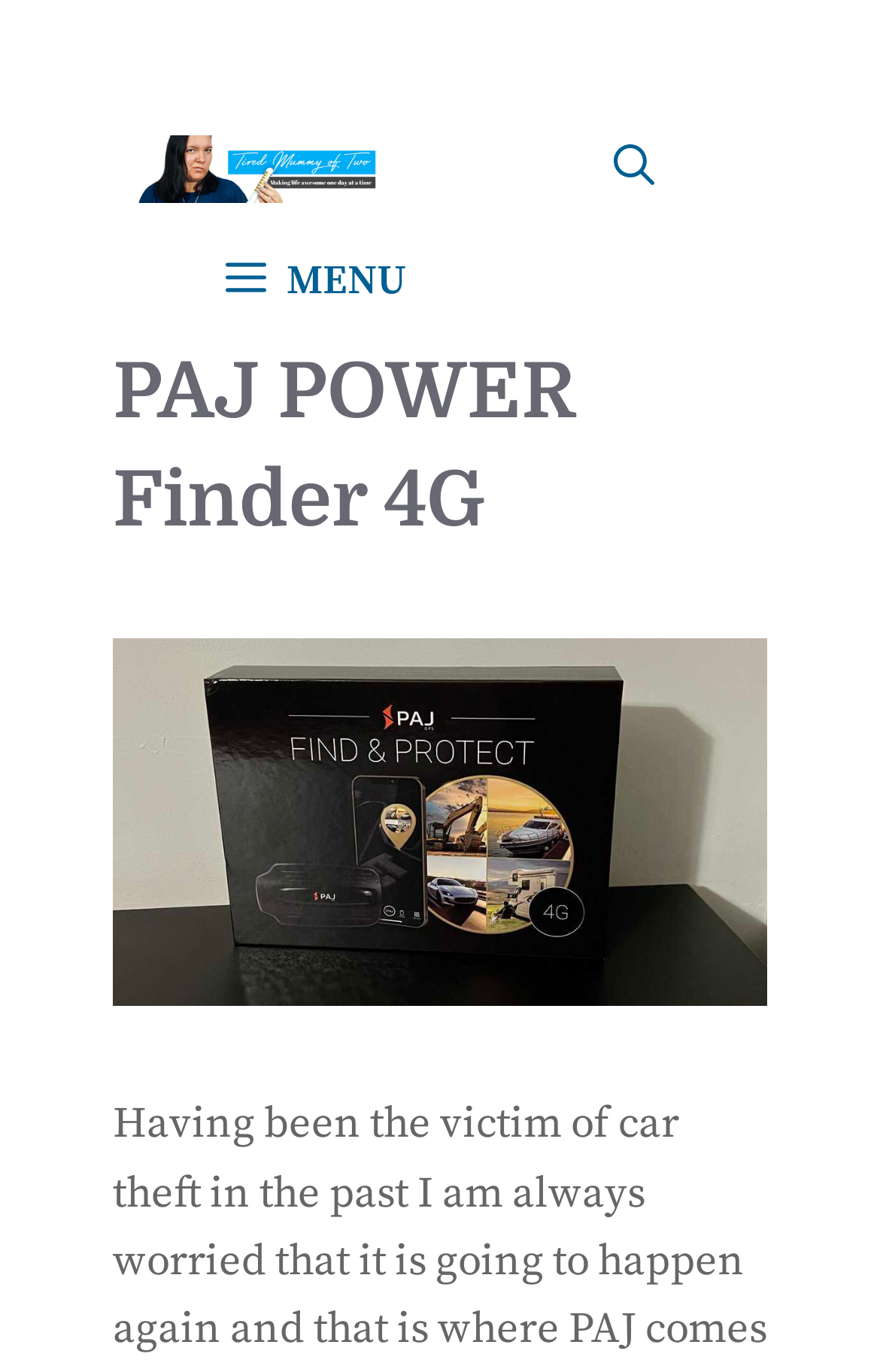Answer the following in one word or a short phrase: 
What is the name of the blogger?

Tired Mummy of Two